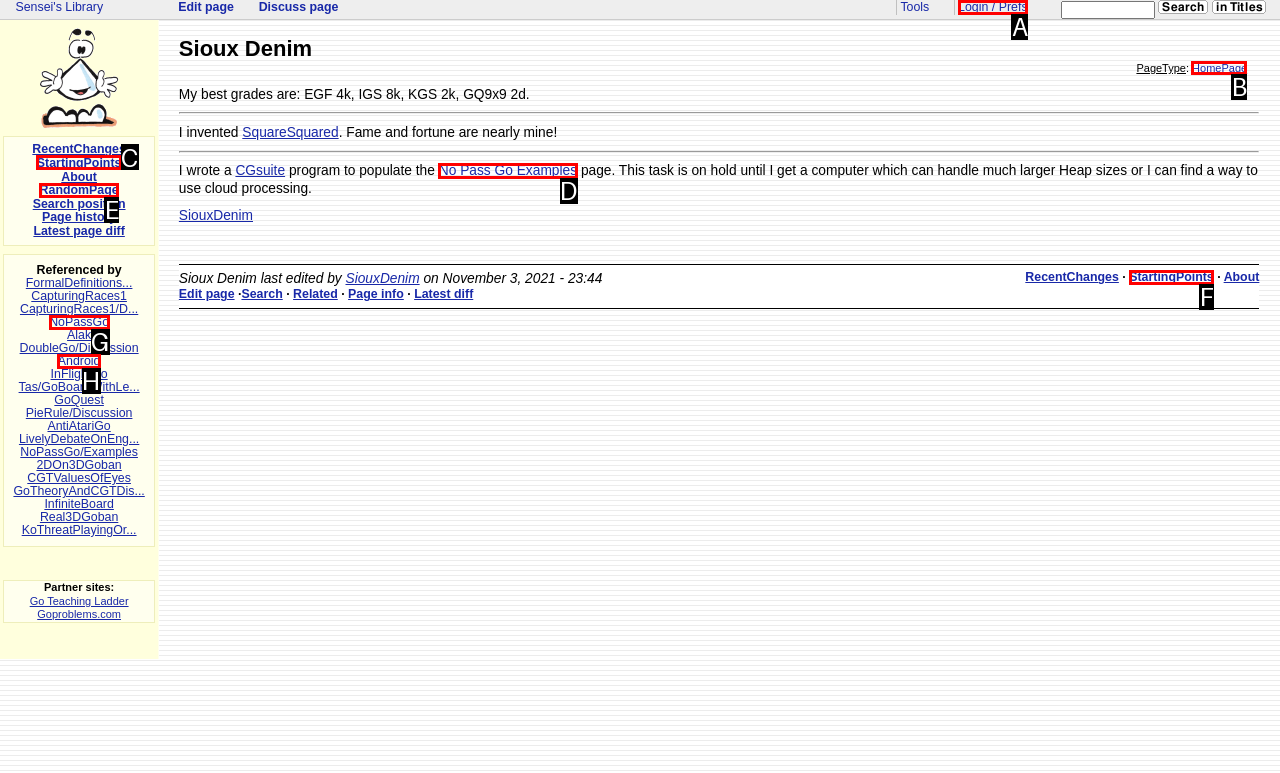Please identify the correct UI element to click for the task: Go to the home page Respond with the letter of the appropriate option.

B